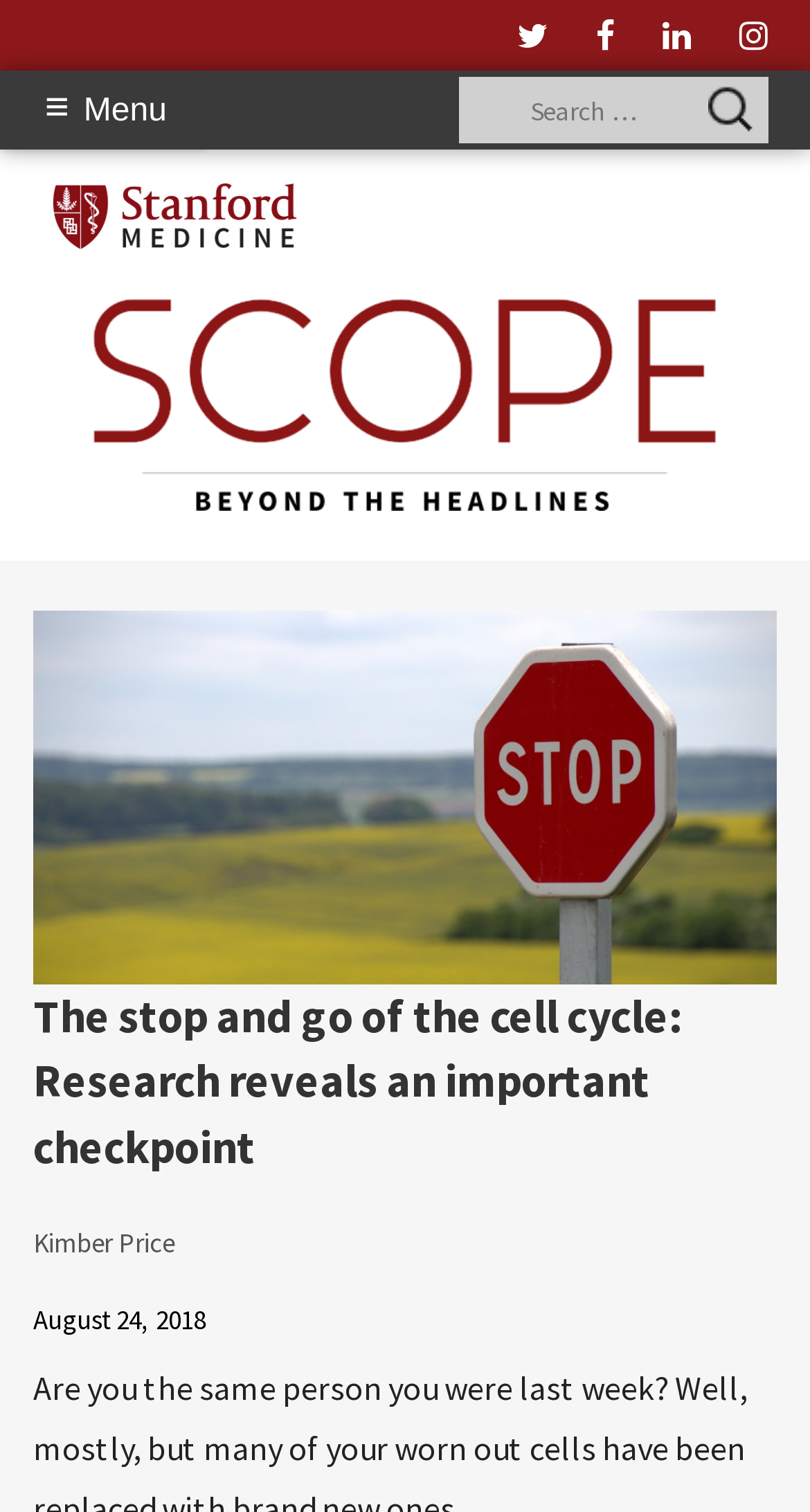Find the bounding box coordinates of the clickable area required to complete the following action: "Click the ABOUT link".

[0.438, 0.007, 0.579, 0.038]